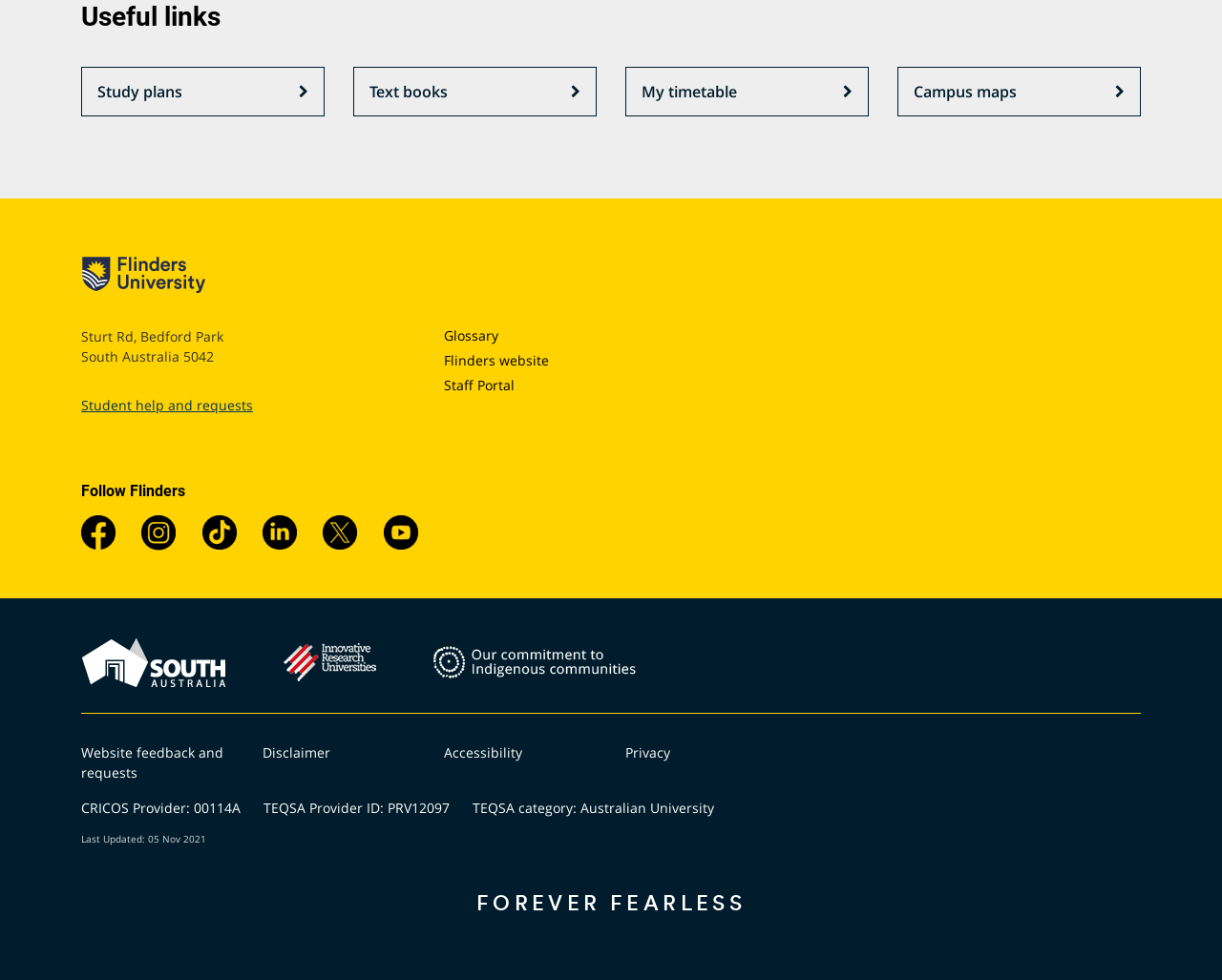Given the description of a UI element: "Flinders website", identify the bounding box coordinates of the matching element in the webpage screenshot.

[0.363, 0.358, 0.449, 0.377]